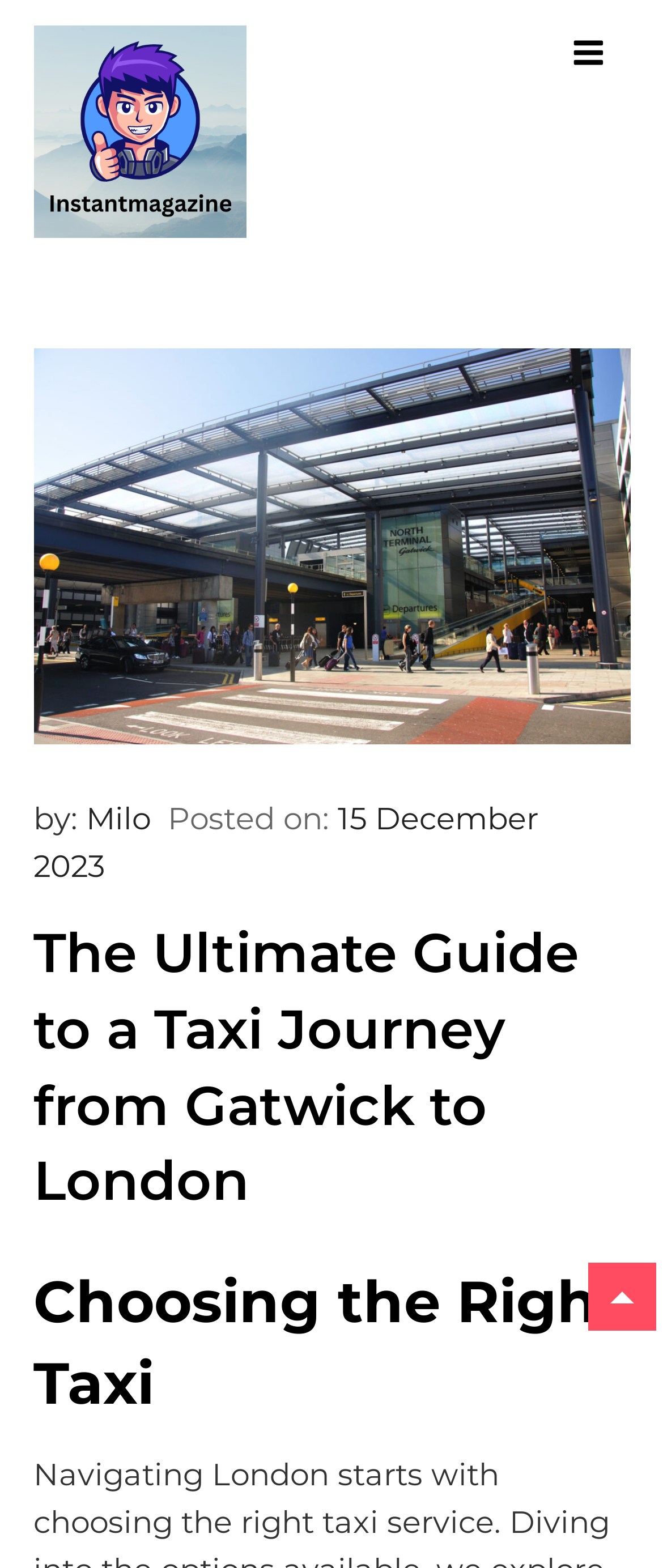Please find the bounding box for the UI element described by: "parent_node: Skip to content".

[0.887, 0.805, 0.99, 0.849]